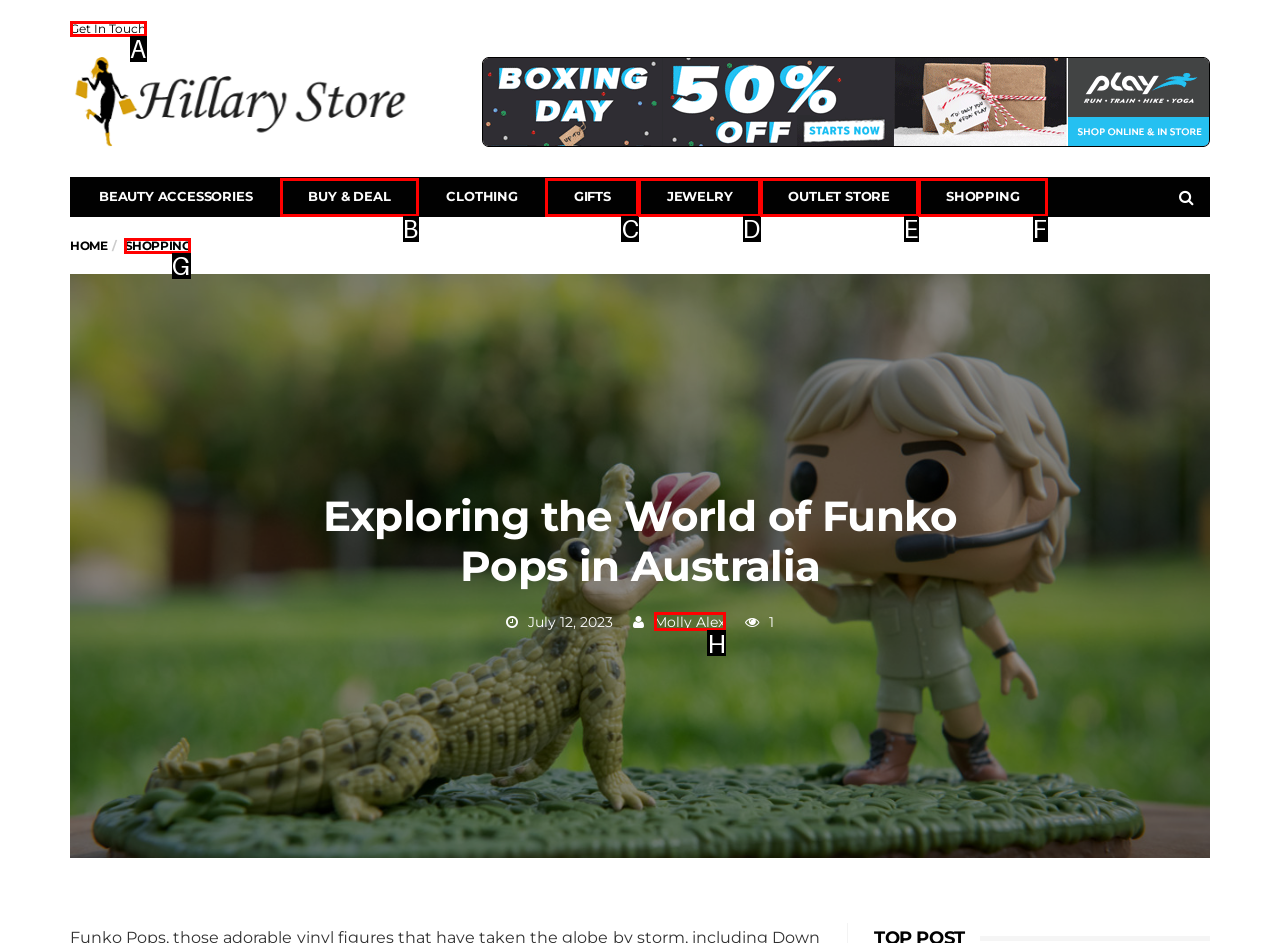For the instruction: Read Molly Alex's article, determine the appropriate UI element to click from the given options. Respond with the letter corresponding to the correct choice.

H